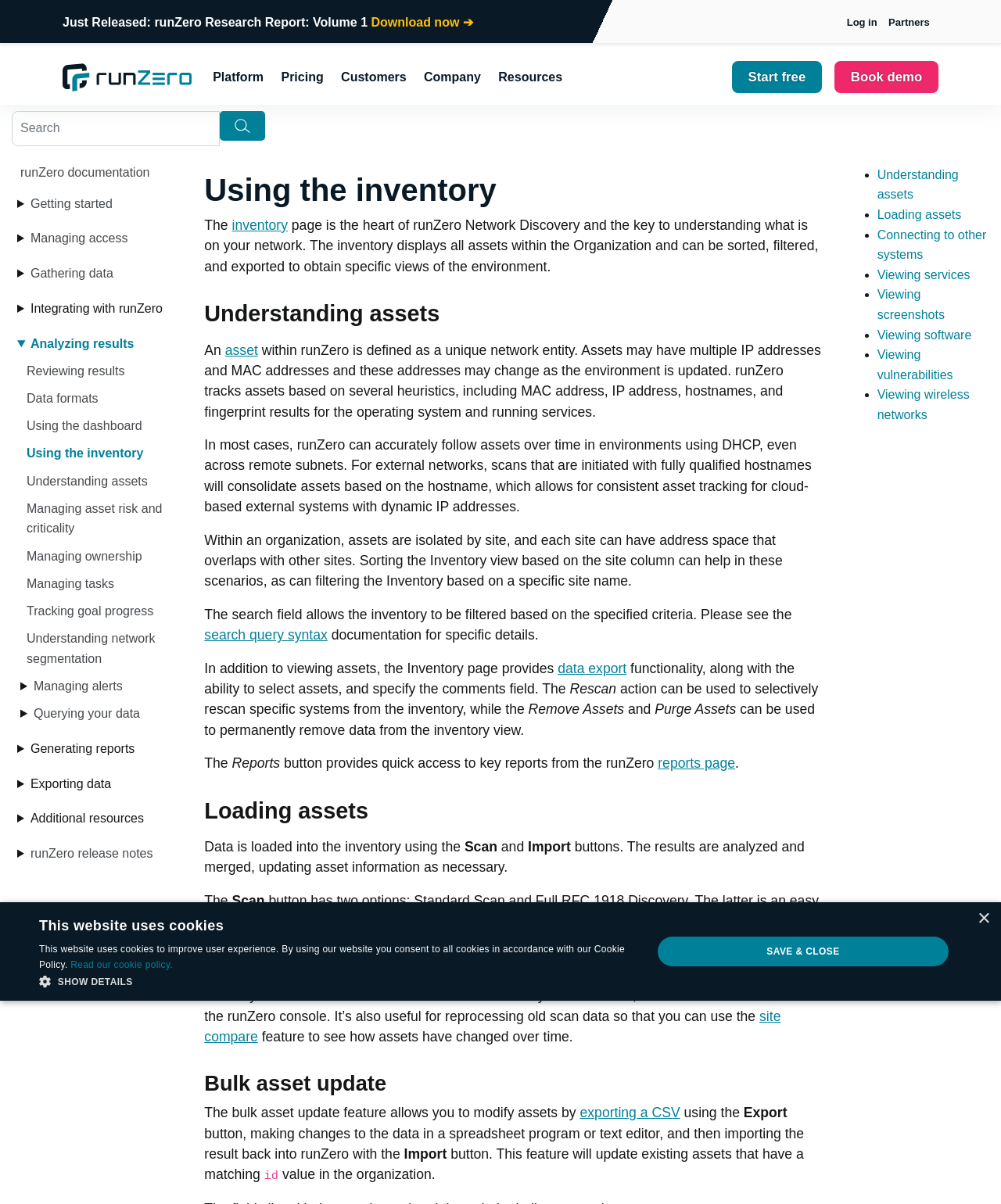Specify the bounding box coordinates of the region I need to click to perform the following instruction: "Click on the 'Start free' button". The coordinates must be four float numbers in the range of 0 to 1, i.e., [left, top, right, bottom].

[0.731, 0.051, 0.821, 0.077]